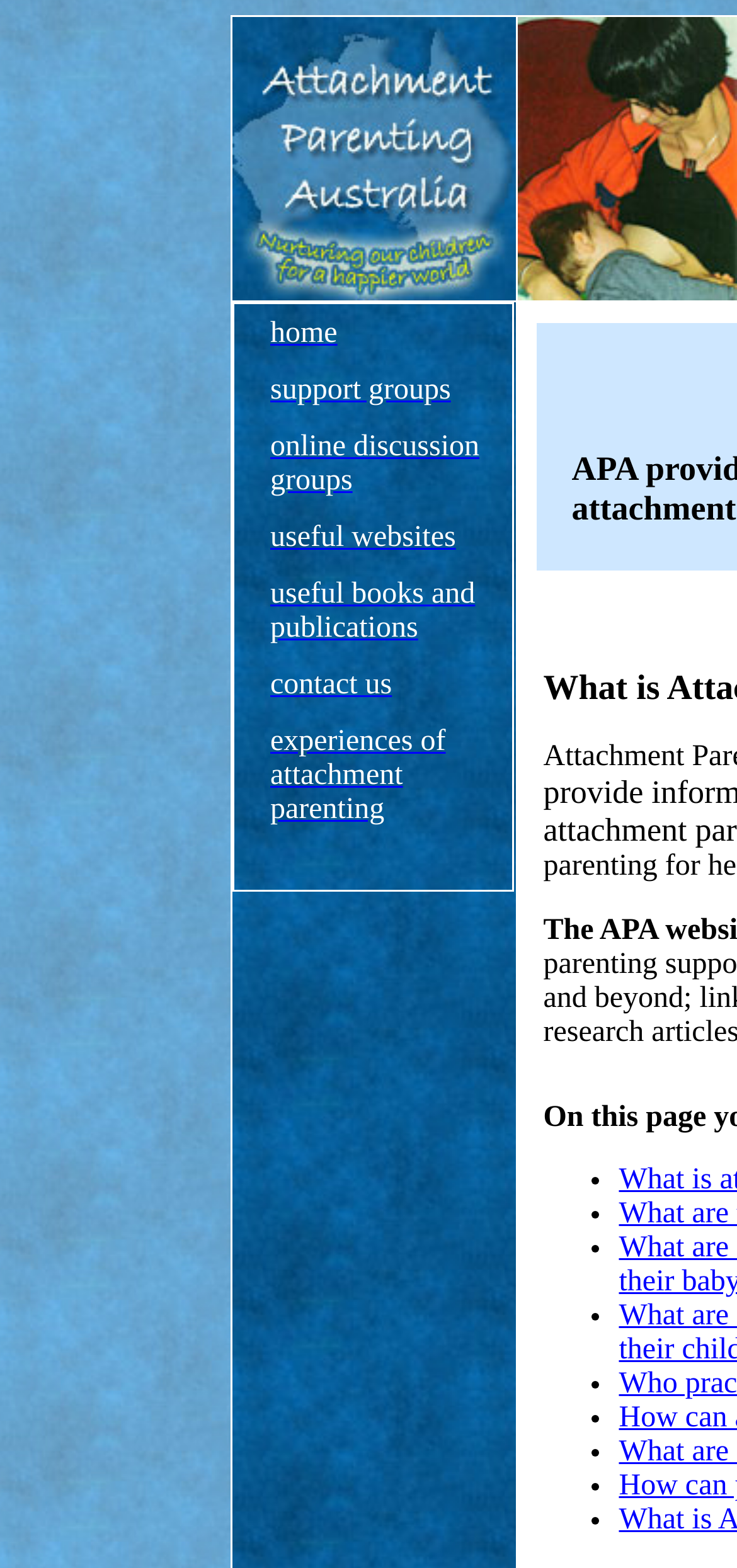Are there any list markers on the webpage?
Please give a detailed and elaborate answer to the question based on the image.

I examined the webpage and found several list markers, which are represented by bullet points, located at the bottom of the webpage.